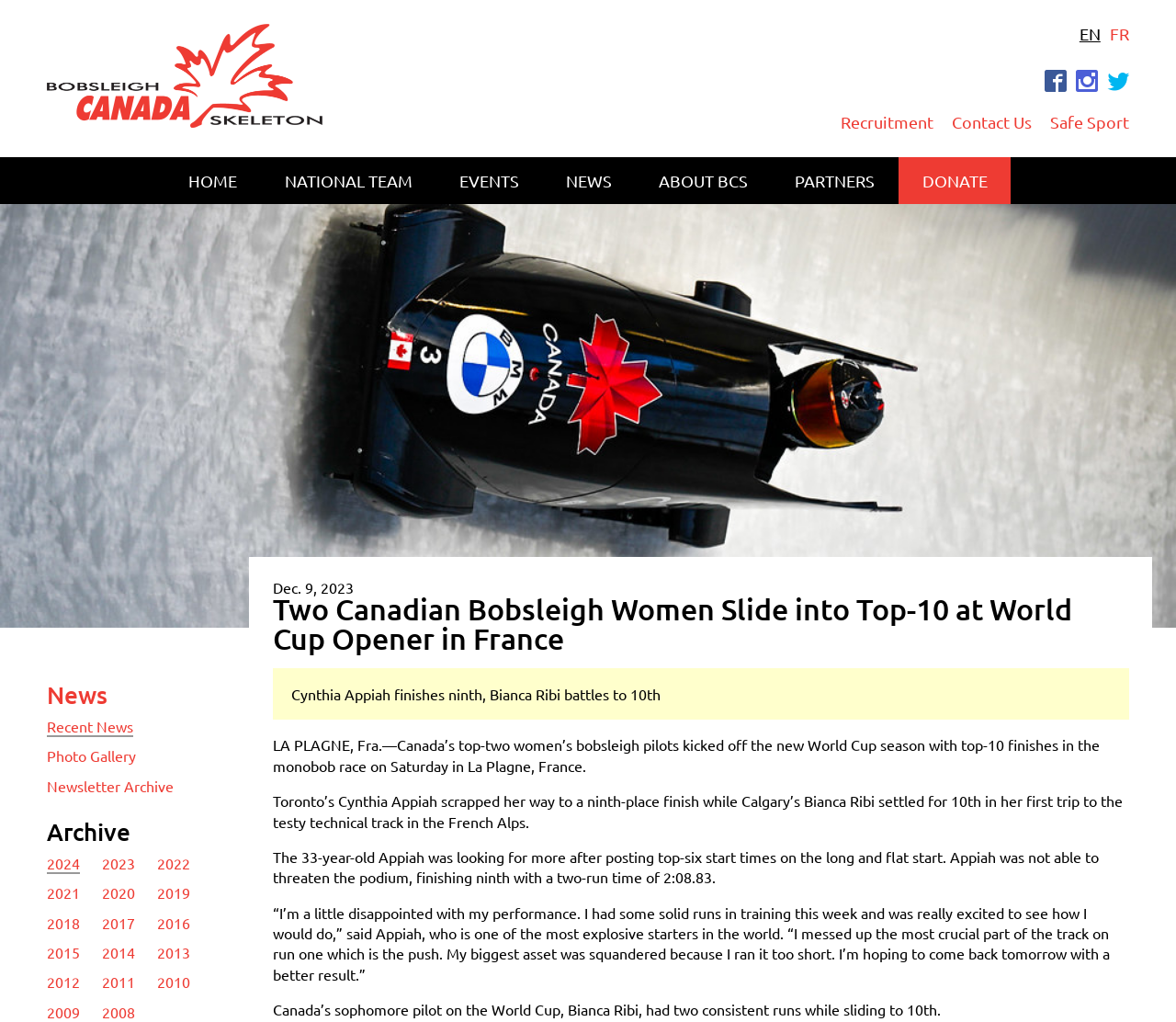Determine the bounding box coordinates of the region I should click to achieve the following instruction: "Donate to Bobsleigh Canada Skeleton". Ensure the bounding box coordinates are four float numbers between 0 and 1, i.e., [left, top, right, bottom].

[0.764, 0.154, 0.859, 0.2]